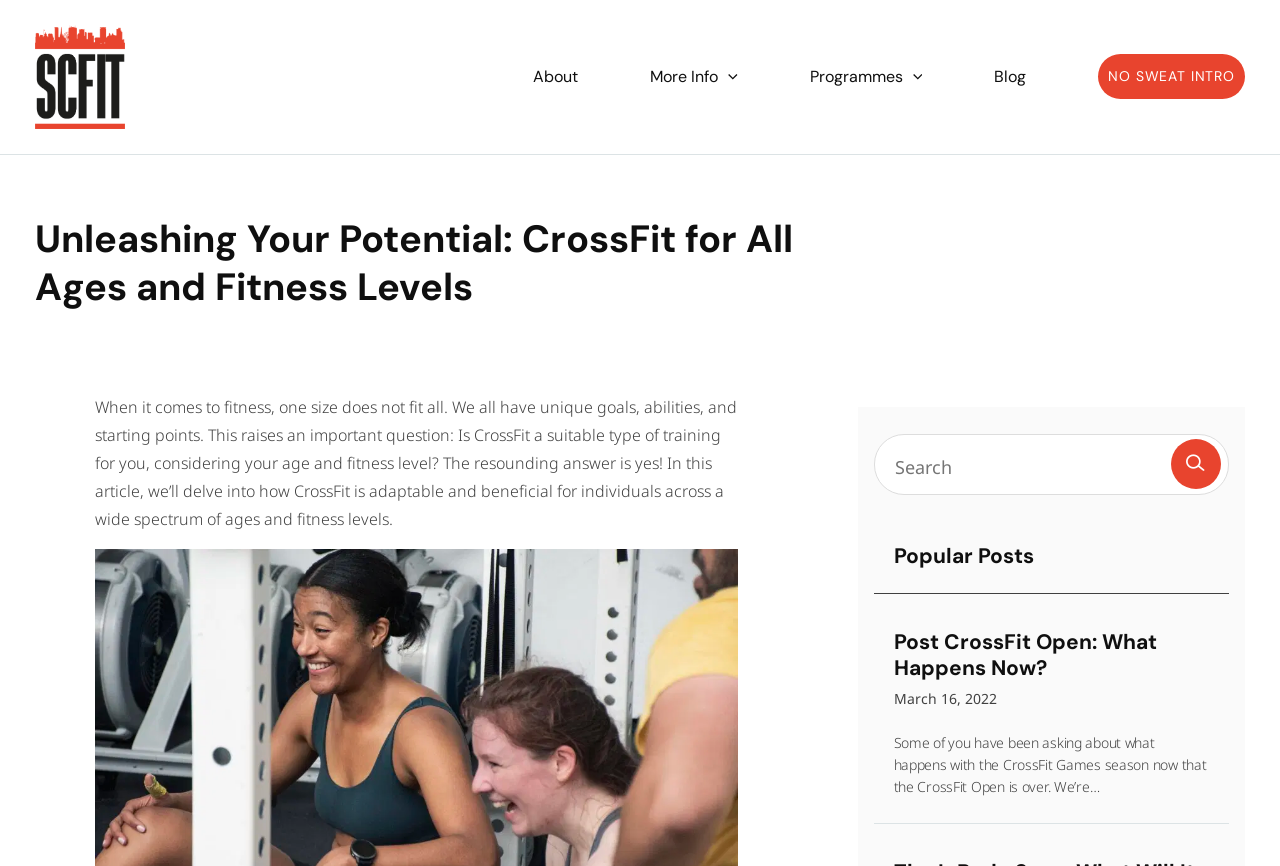What is the name of the website?
Please give a well-detailed answer to the question.

The name of the website can be found in the logo at the top left corner of the webpage, which is an image with the text 'SCFIT - Home of Second City CrossFit'.